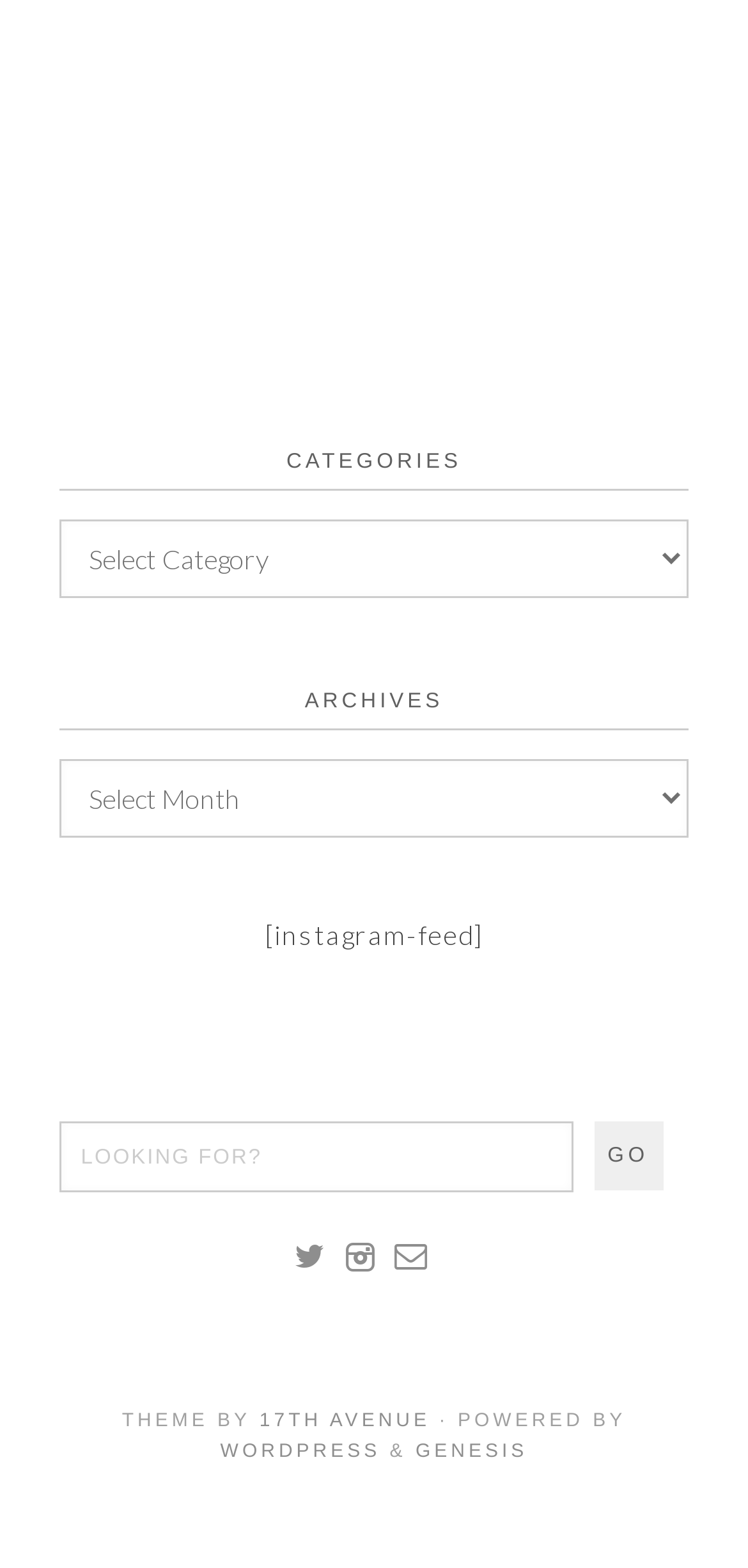Please provide a brief answer to the question using only one word or phrase: 
What are the categories available?

CATEGORIES